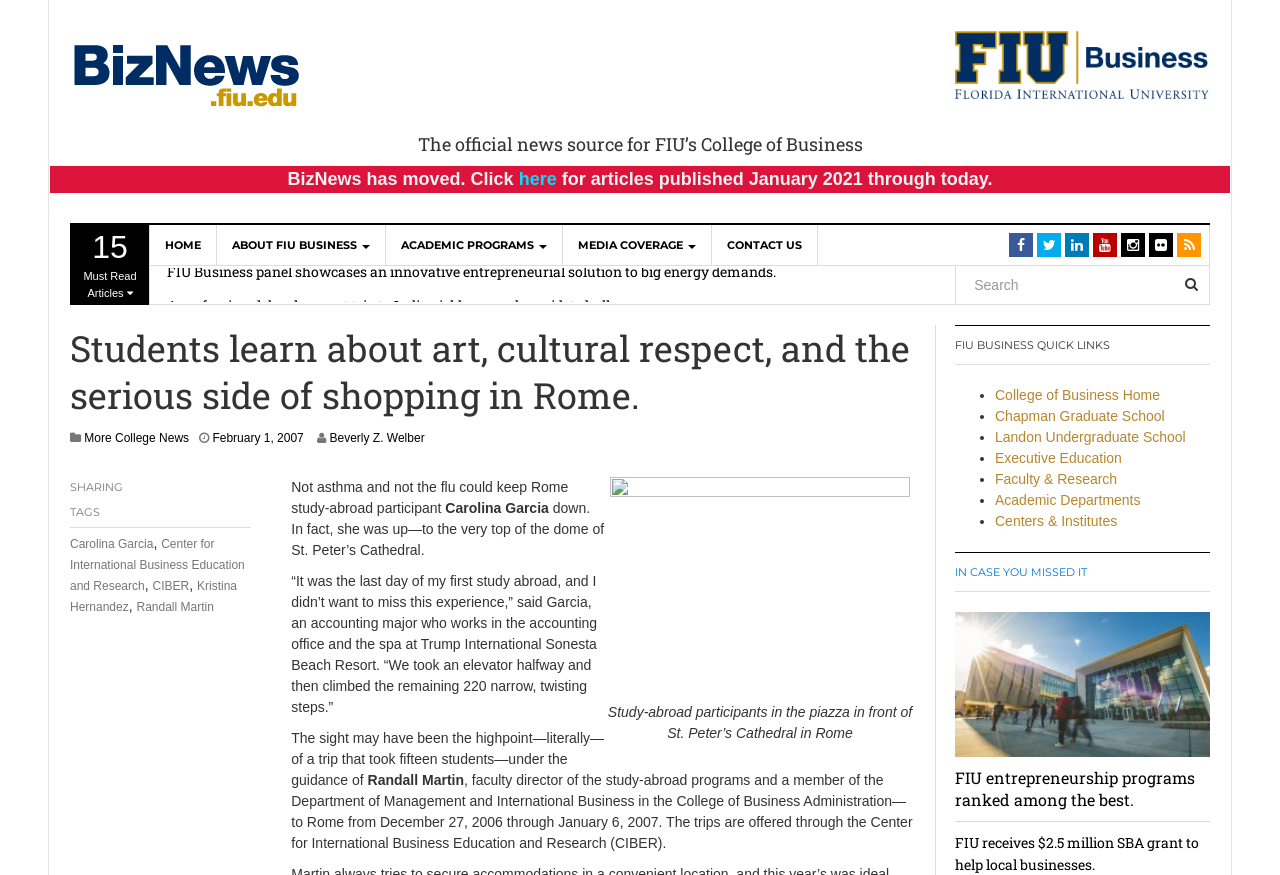What is the name of the school that offers executive education?
Carefully examine the image and provide a detailed answer to the question.

The question can be answered by looking at the 'FIU BUSINESS QUICK LINKS' section which lists 'Executive Education' as one of the links, indicating that FIU Business offers executive education.